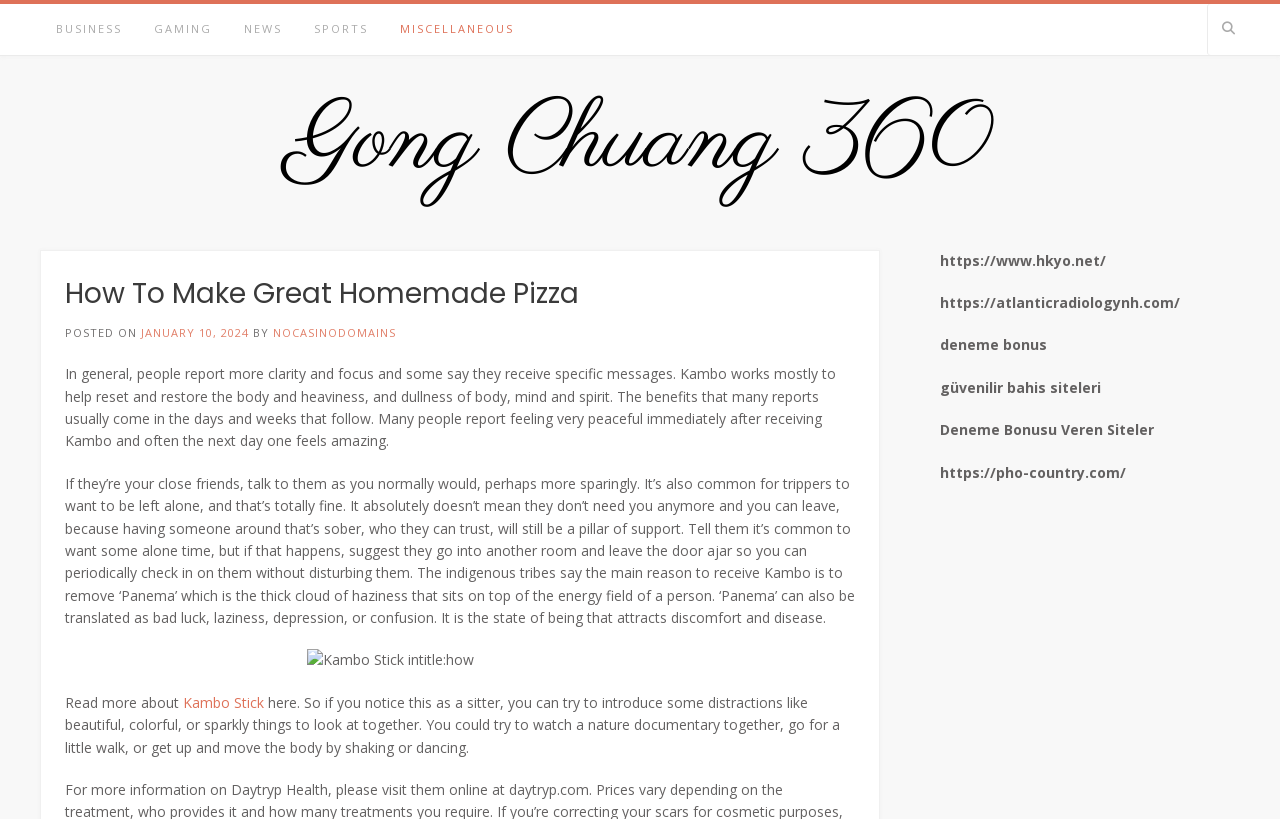Reply to the question with a single word or phrase:
What is the date of the post?

JANUARY 10, 2024